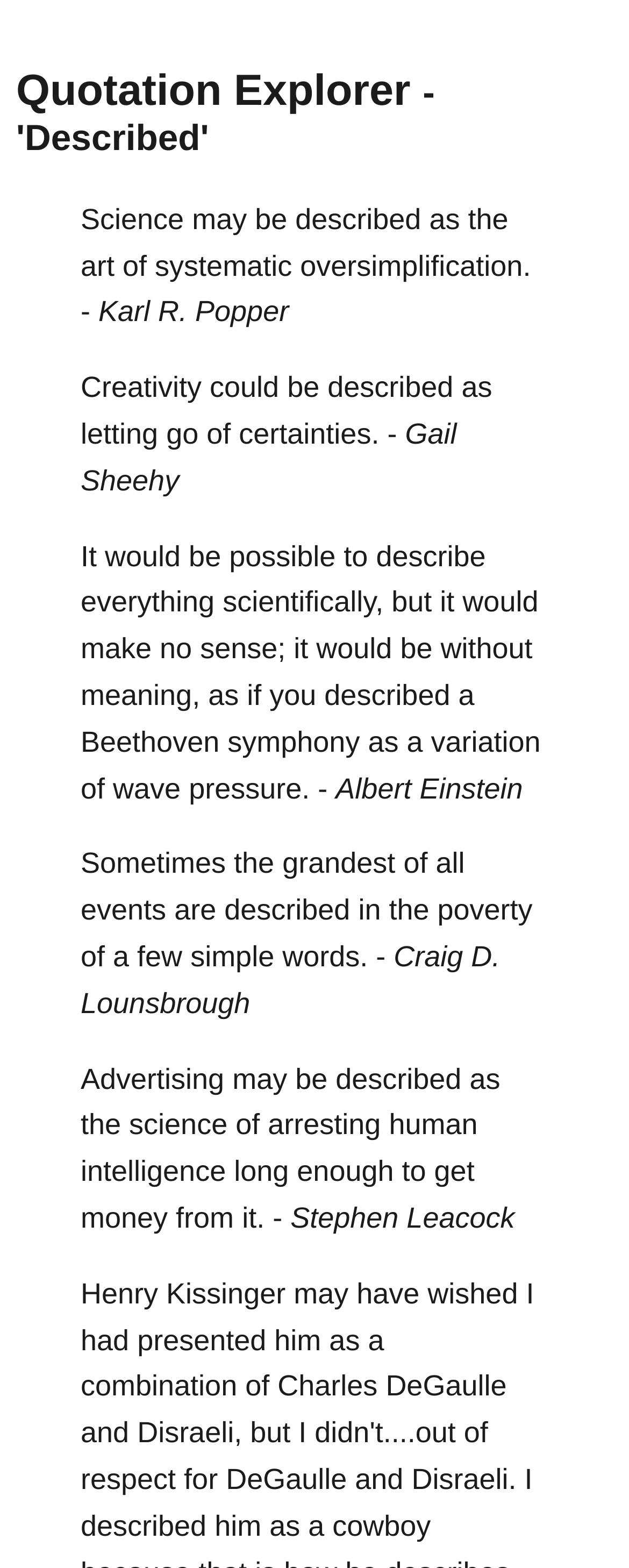Give a one-word or phrase response to the following question: What is the last word of the last quote?

it